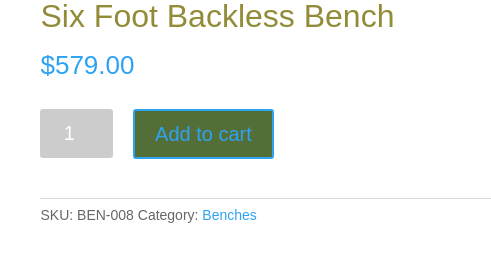What is the default quantity for the bench?
Please provide an in-depth and detailed response to the question.

The quantity selector is set to 1, indicating that the default quantity for the Six Foot Backless Bench is one unit.